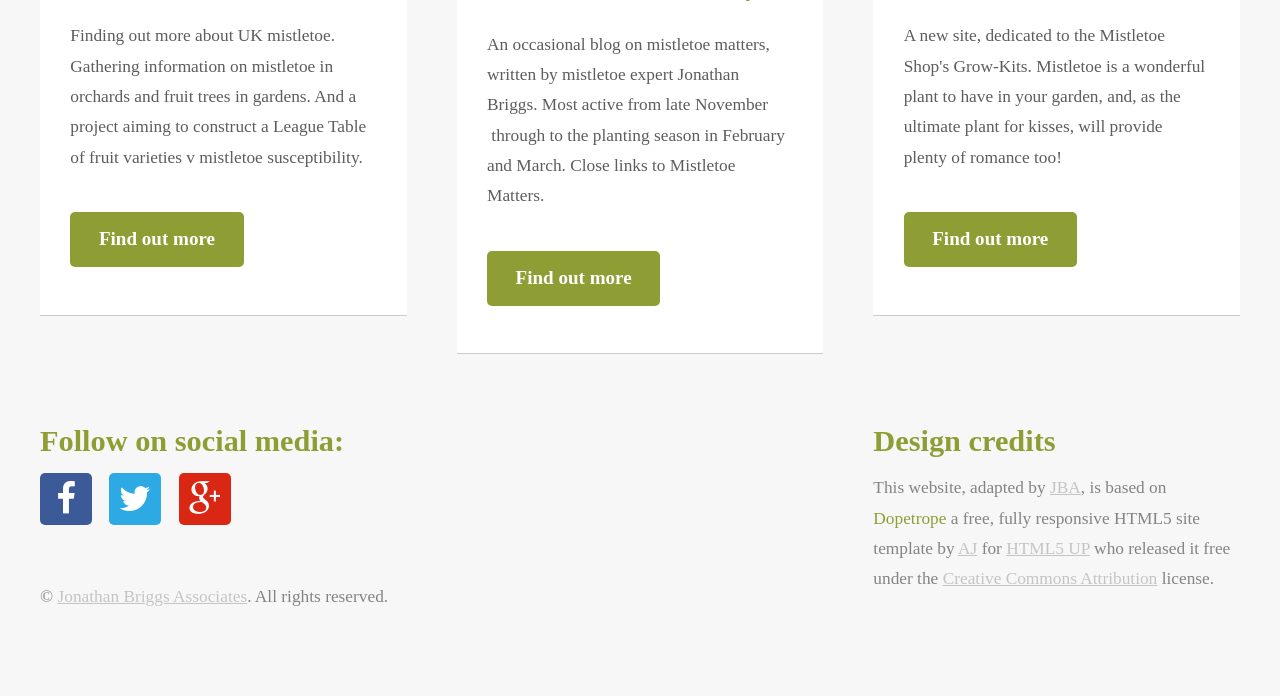Who is the author of the blog?
Carefully analyze the image and provide a detailed answer to the question.

The StaticText element with the content 'An occasional blog on mistletoe matters, written by mistletoe expert Jonathan Briggs...' suggests that Jonathan Briggs is the author of the blog.